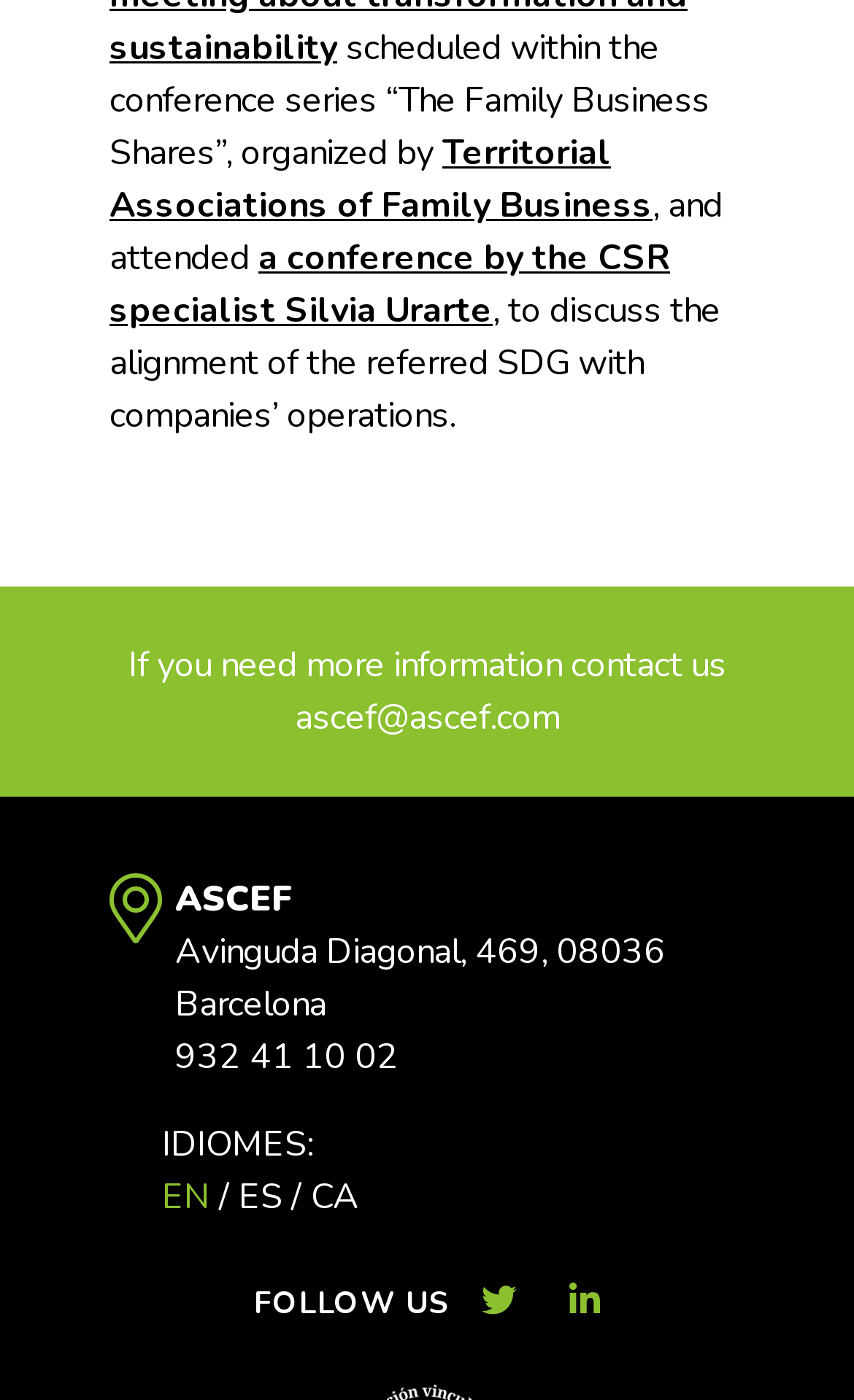Determine the bounding box coordinates for the element that should be clicked to follow this instruction: "view the website in Catalan language". The coordinates should be given as four float numbers between 0 and 1, in the format [left, top, right, bottom].

[0.364, 0.838, 0.421, 0.872]